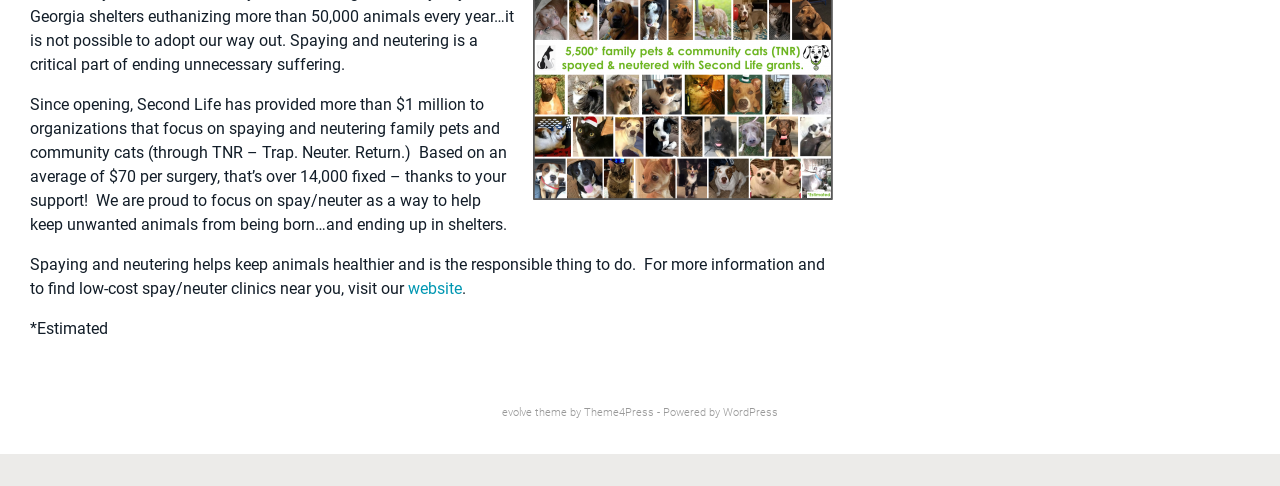Answer the question using only one word or a concise phrase: What is the theme of the webpage powered by?

WordPress